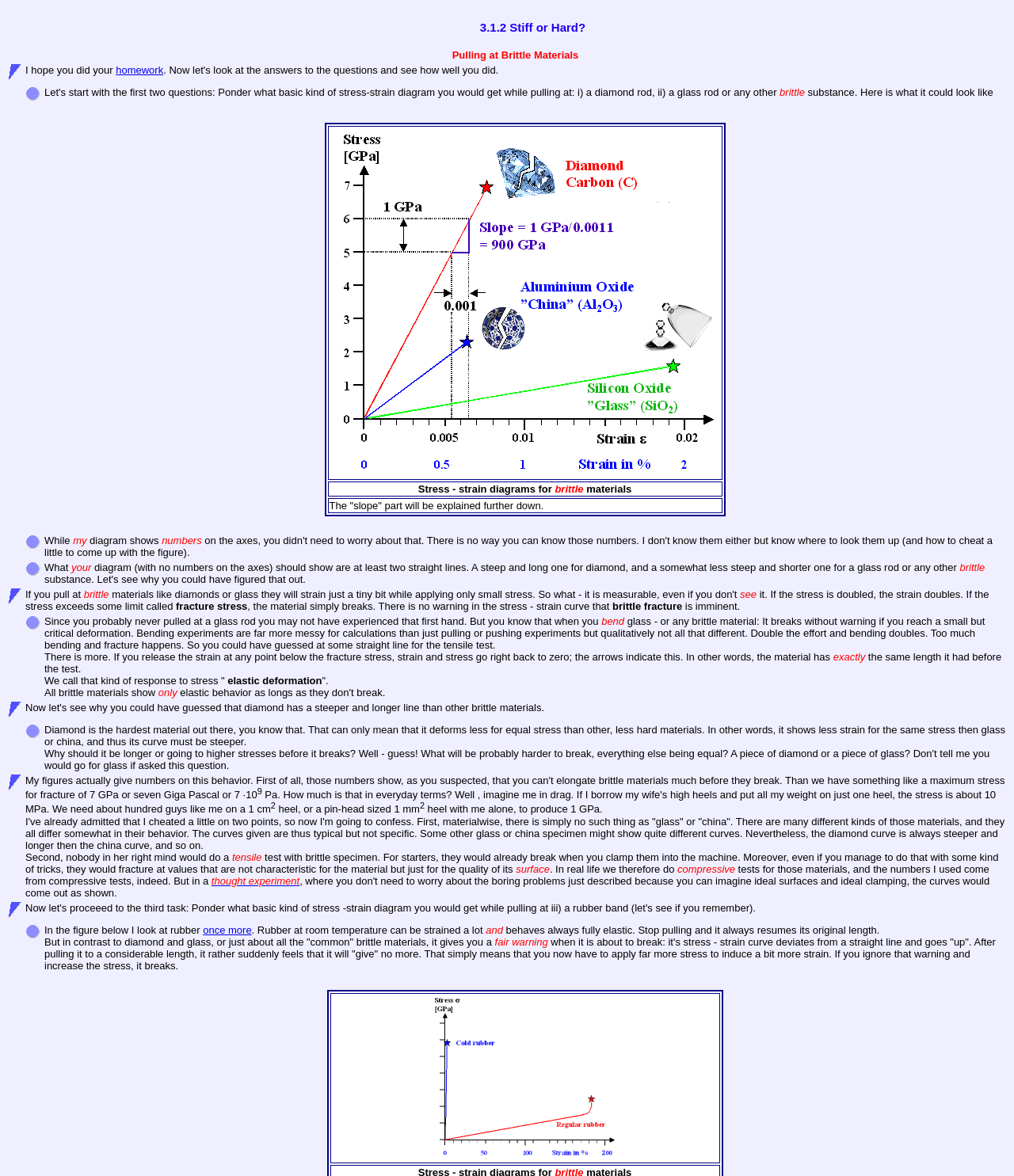Please identify the bounding box coordinates of the element on the webpage that should be clicked to follow this instruction: "check the image of brittle fracture". The bounding box coordinates should be given as four float numbers between 0 and 1, formatted as [left, top, right, bottom].

[0.025, 0.455, 0.041, 0.468]